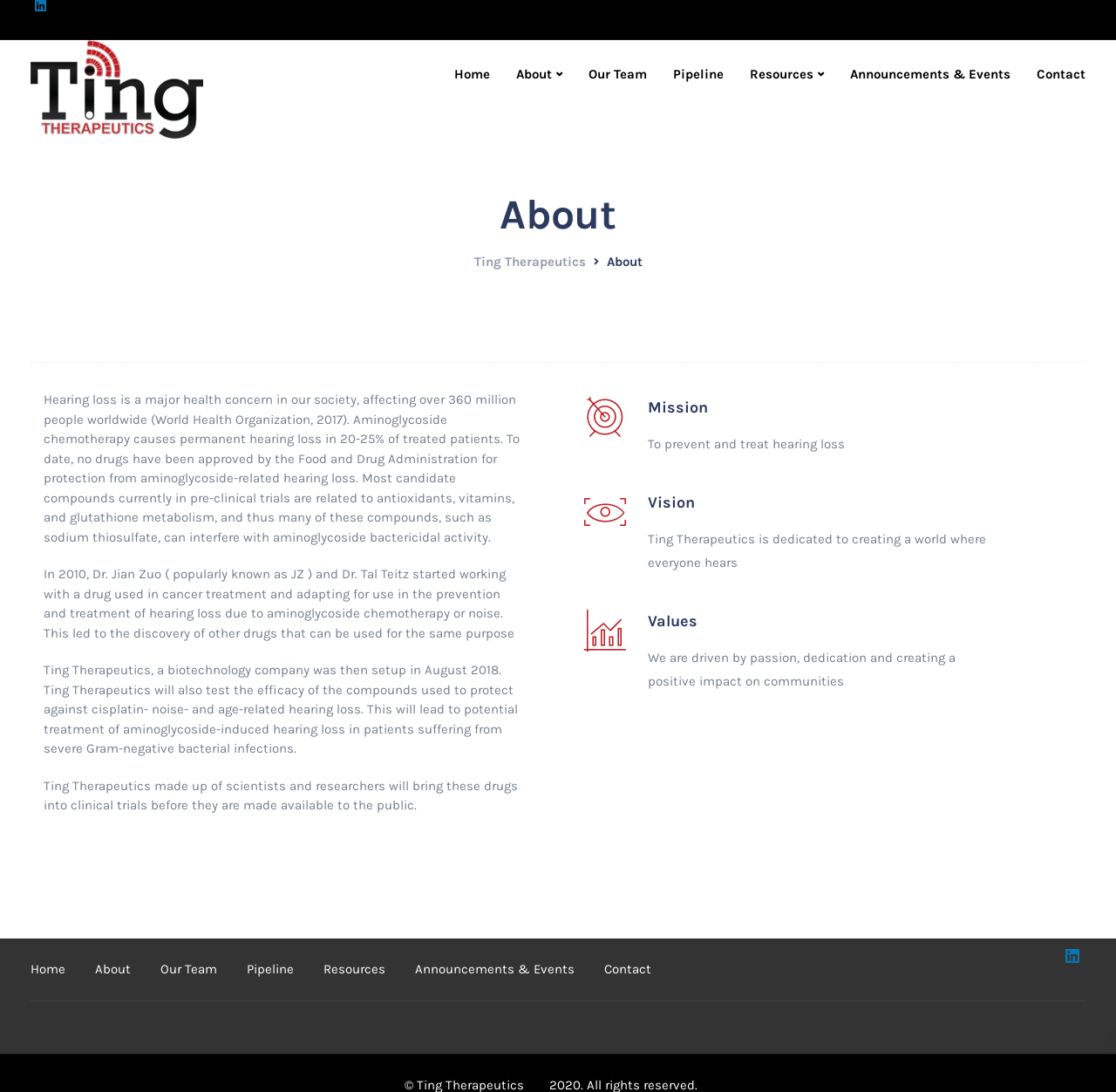What is the vision of Ting Therapeutics?
Provide a comprehensive and detailed answer to the question.

The vision of Ting Therapeutics is stated on the webpage as 'Ting Therapeutics is dedicated to creating a world where everyone hears', which reflects the company's goal of addressing the major health concern of hearing loss and improving the lives of people affected by it.